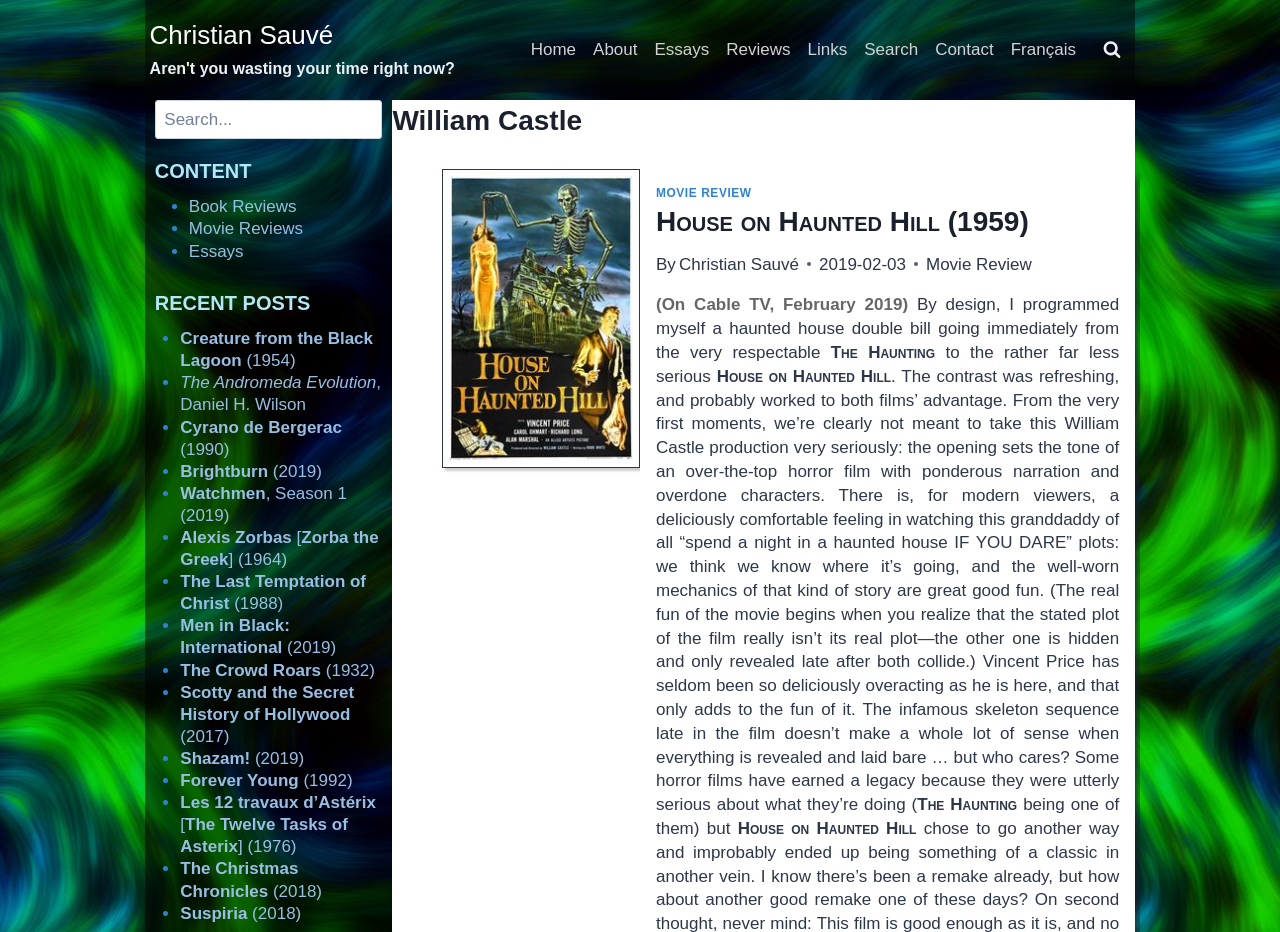Offer an in-depth caption of the entire webpage.

The webpage is about William Castle, a film director, and Christian Sauvé, a writer. At the top, there is a link to Christian Sauvé's website with a provocative question "Aren't you wasting your time right now?" Below this, there is a primary navigation menu with links to various sections of the website, including Home, About, Essays, Reviews, Links, Search, and Contact.

On the left side, there is a header section with a heading "William Castle" and an image of a movie poster for "House on Haunted Hill (1959)". Below this, there is a movie review written by Christian Sauvé, which discusses the film's tone, plot, and Vincent Price's over-the-top performance. The review also mentions another film, "The Haunting", and compares the two.

To the right of the header section, there is a search box and a heading "CONTENT" with links to various categories, including Book Reviews, Movie Reviews, and Essays. Below this, there is a section titled "RECENT POSTS" with a list of links to recent movie reviews, including "Creature from the Black Lagoon (1954)", "The Andromeda Evolution, Daniel H. Wilson", and several others.

Overall, the webpage appears to be a blog or website focused on film reviews and essays, with a particular emphasis on horror movies and classic cinema.